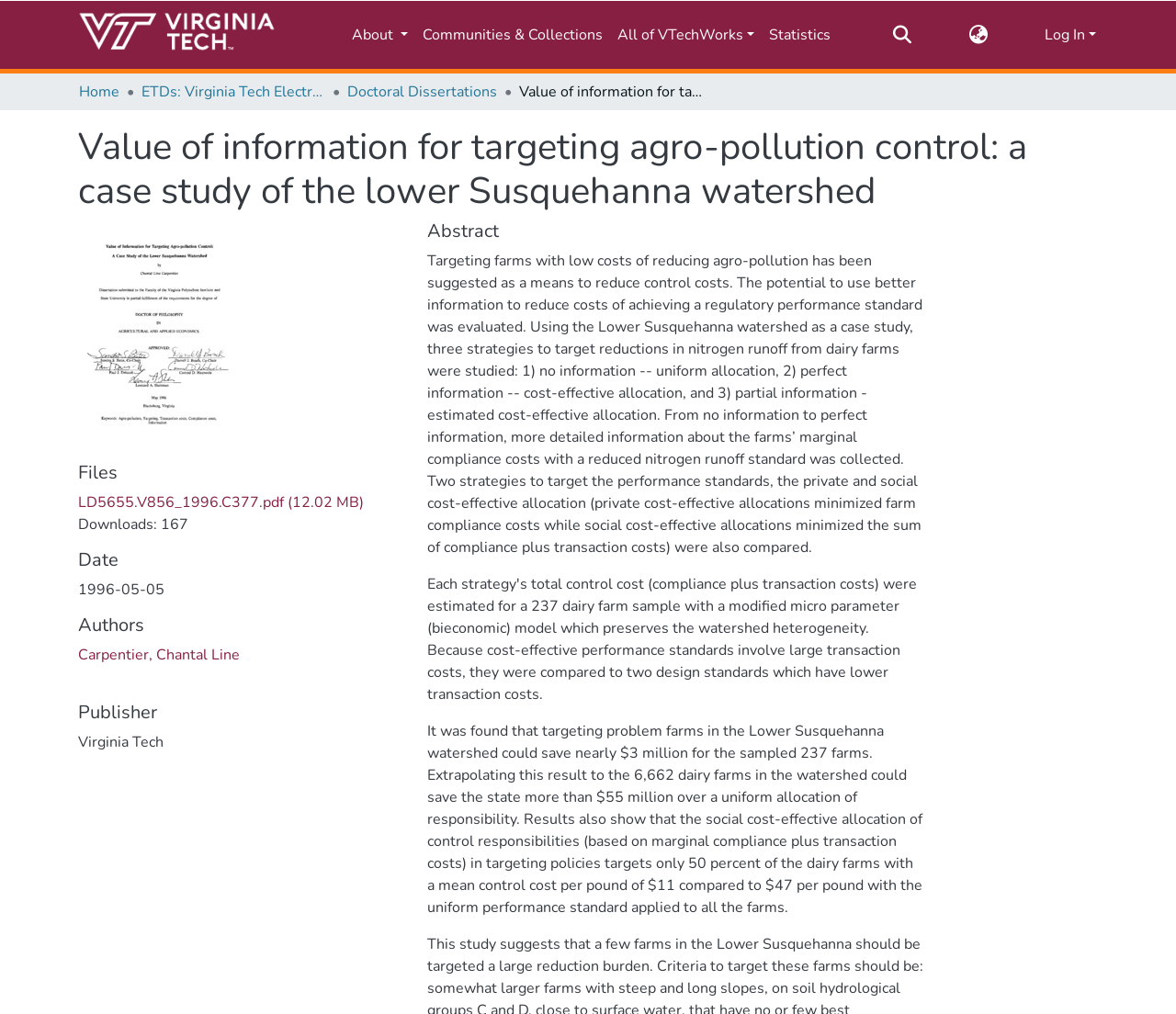Generate a thorough caption detailing the webpage content.

The webpage appears to be a research paper or academic article about targeting agro-pollution control. At the top, there is a main navigation bar with several links, including a repository logo, "About", "Communities & Collections", "All of VTechWorks", "Statistics", and a search bar with a submit button. To the right of the search bar, there is a language switch button and a "Log In" link.

Below the navigation bar, there is a breadcrumb navigation section with links to "Home", "ETDs: Virginia Tech Electronic Theses and Dissertations", "Doctoral Dissertations", and the current page title, "Value of information for targeting agro-pollution control: a case study of the lower Susquehanna watershed".

The main content of the page is divided into several sections. The first section has a heading with the same title as the page, followed by a section with a heading "Files" that contains a link to a PDF file. Below this, there are sections with headings "Date", "Authors", "Publisher", and "Abstract". The "Abstract" section contains a lengthy text that summarizes the research paper, discussing the potential to use better information to reduce costs of achieving a regulatory performance standard in agro-pollution control.

There are a total of 7 headings and 11 links on the page, as well as 2 images (the repository logo and a search icon). The layout is organized and easy to follow, with clear headings and concise text.